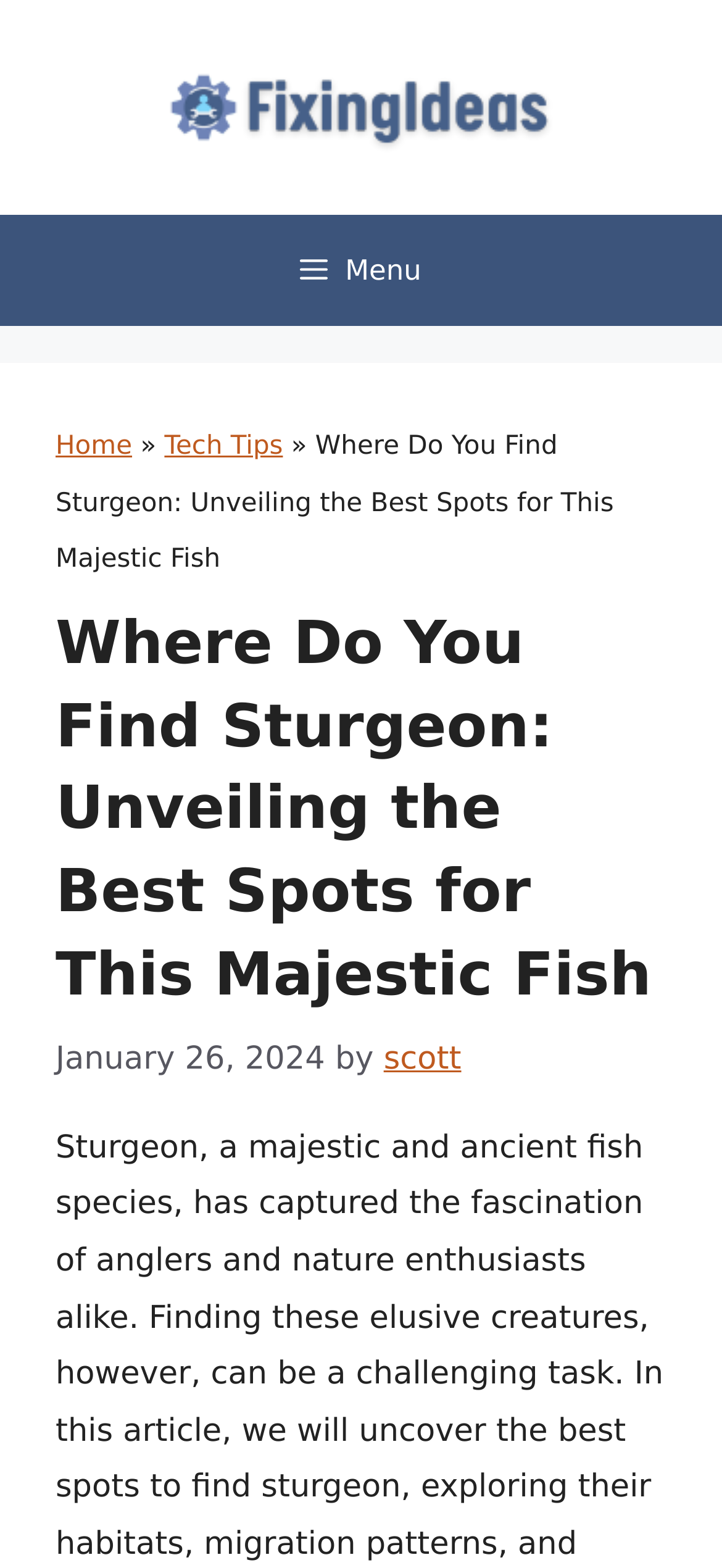For the element described, predict the bounding box coordinates as (top-left x, top-left y, bottom-right x, bottom-right y). All values should be between 0 and 1. Element description: Kenneth Bennett

None